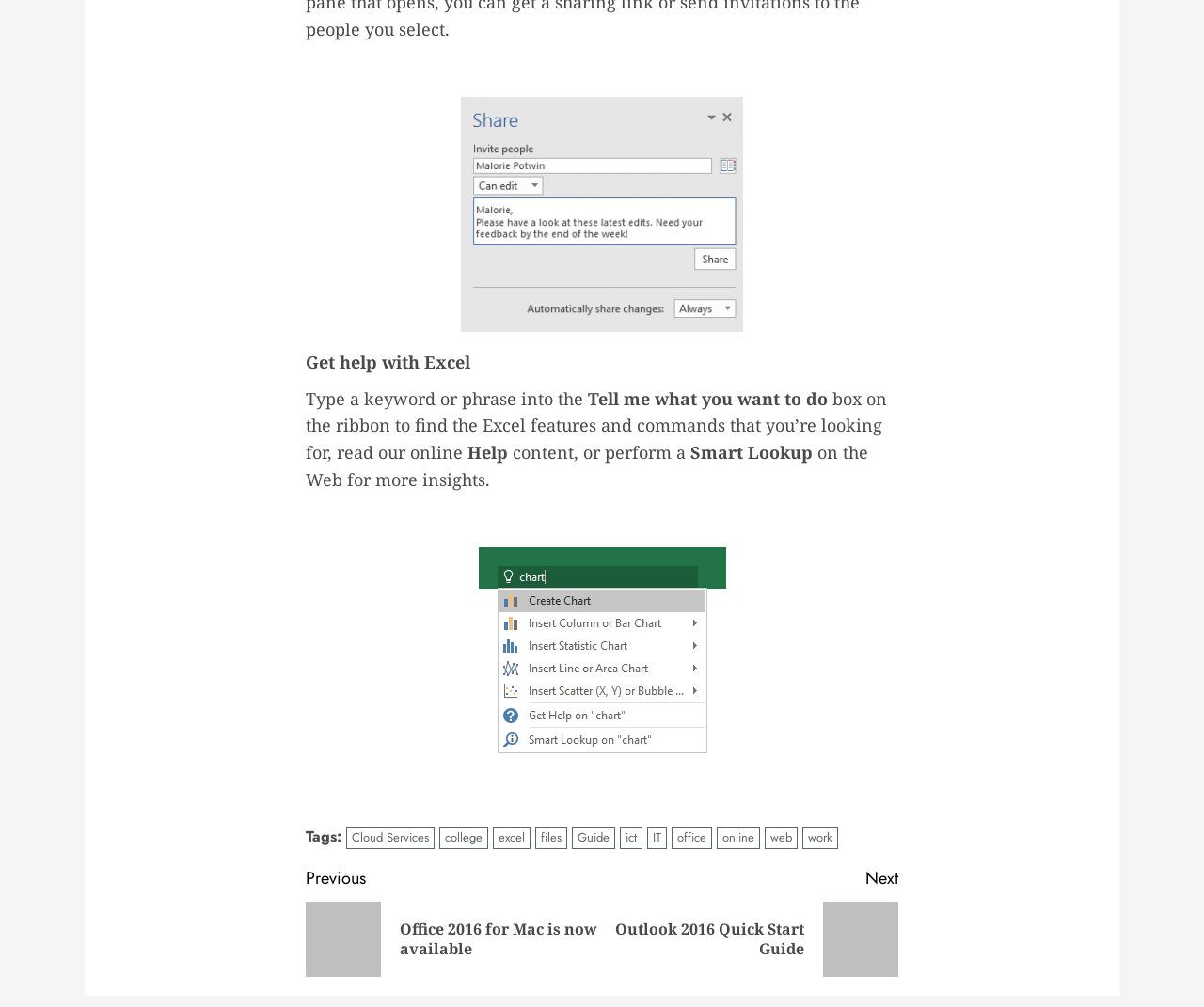Identify the bounding box coordinates for the element you need to click to achieve the following task: "Search for help with Excel". Provide the bounding box coordinates as four float numbers between 0 and 1, in the form [left, top, right, bottom].

[0.254, 0.384, 0.488, 0.407]